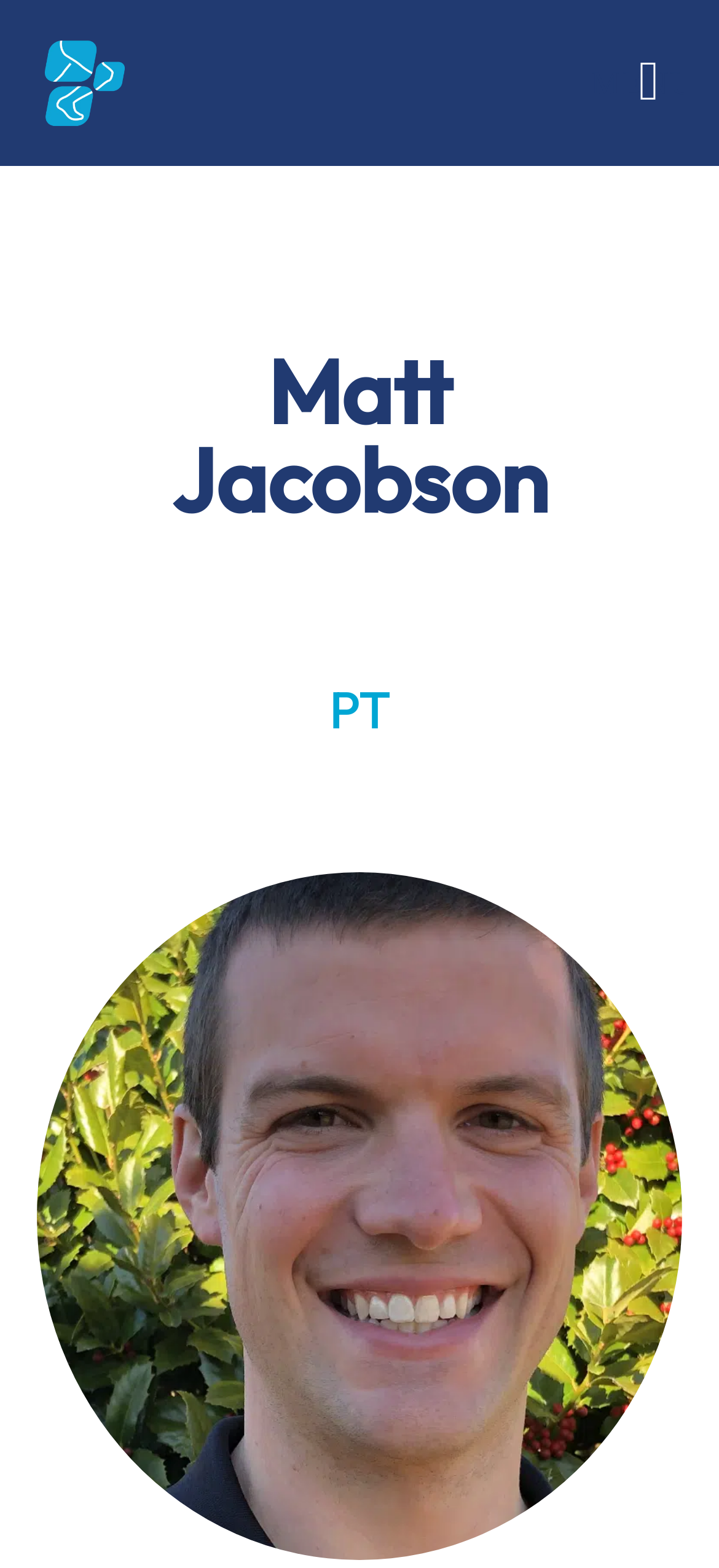Provide a single word or phrase to answer the given question: 
How many links are available to skip to specific sections?

3